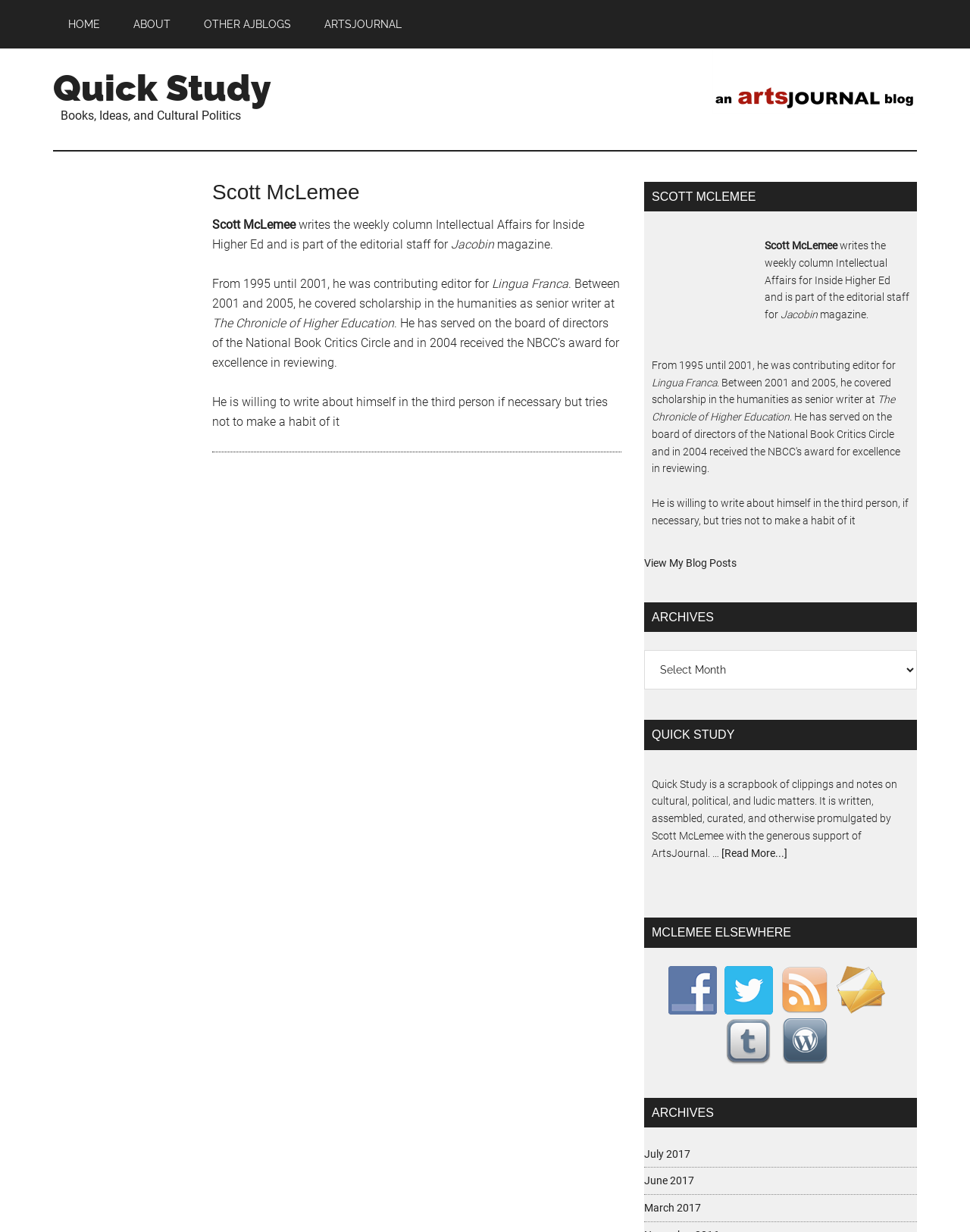How many social media platforms can the author be followed on?
Based on the screenshot, provide your answer in one word or phrase.

5